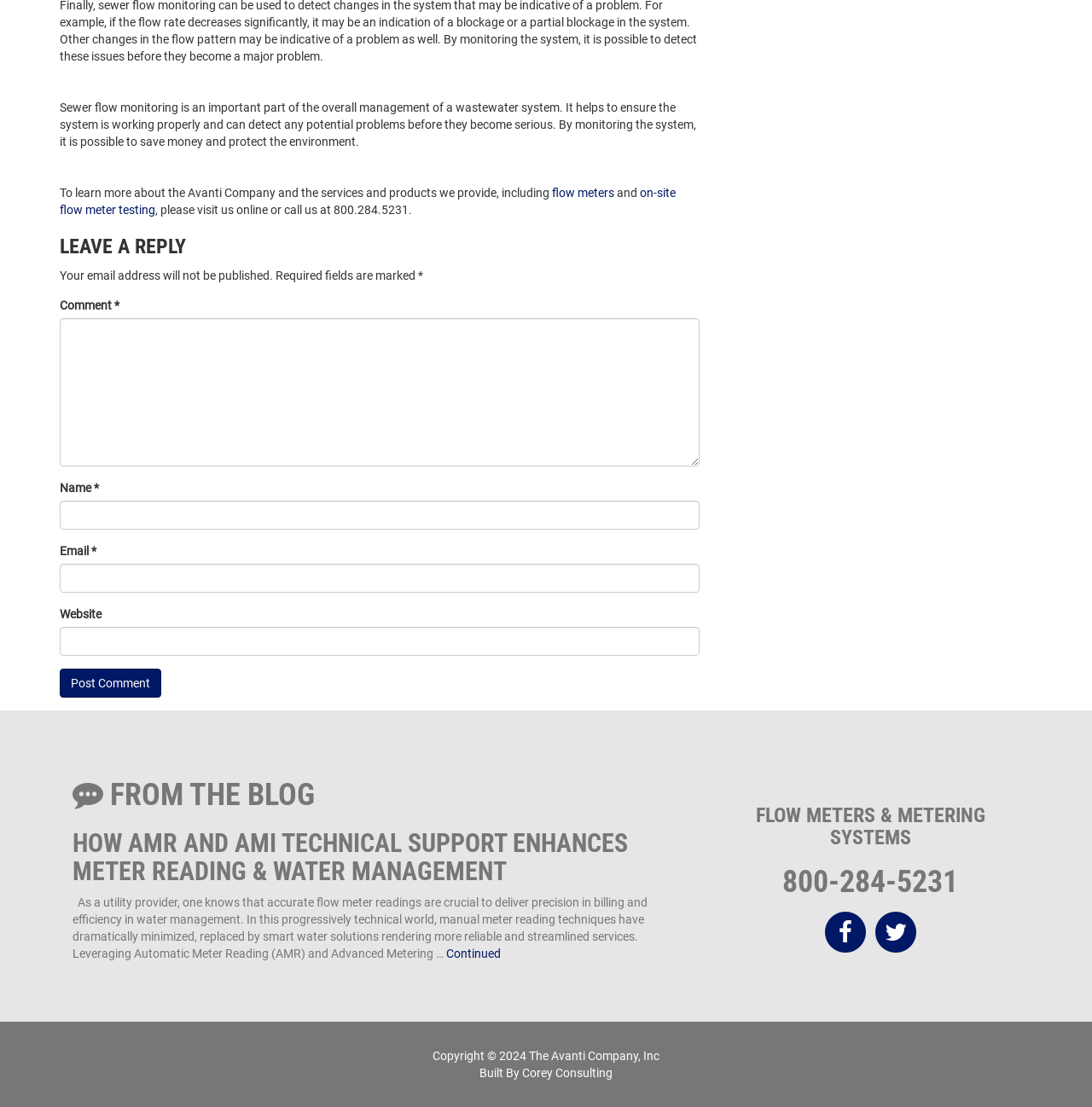Pinpoint the bounding box coordinates of the clickable element to carry out the following instruction: "Learn more about Corey Consulting."

[0.478, 0.963, 0.561, 0.975]